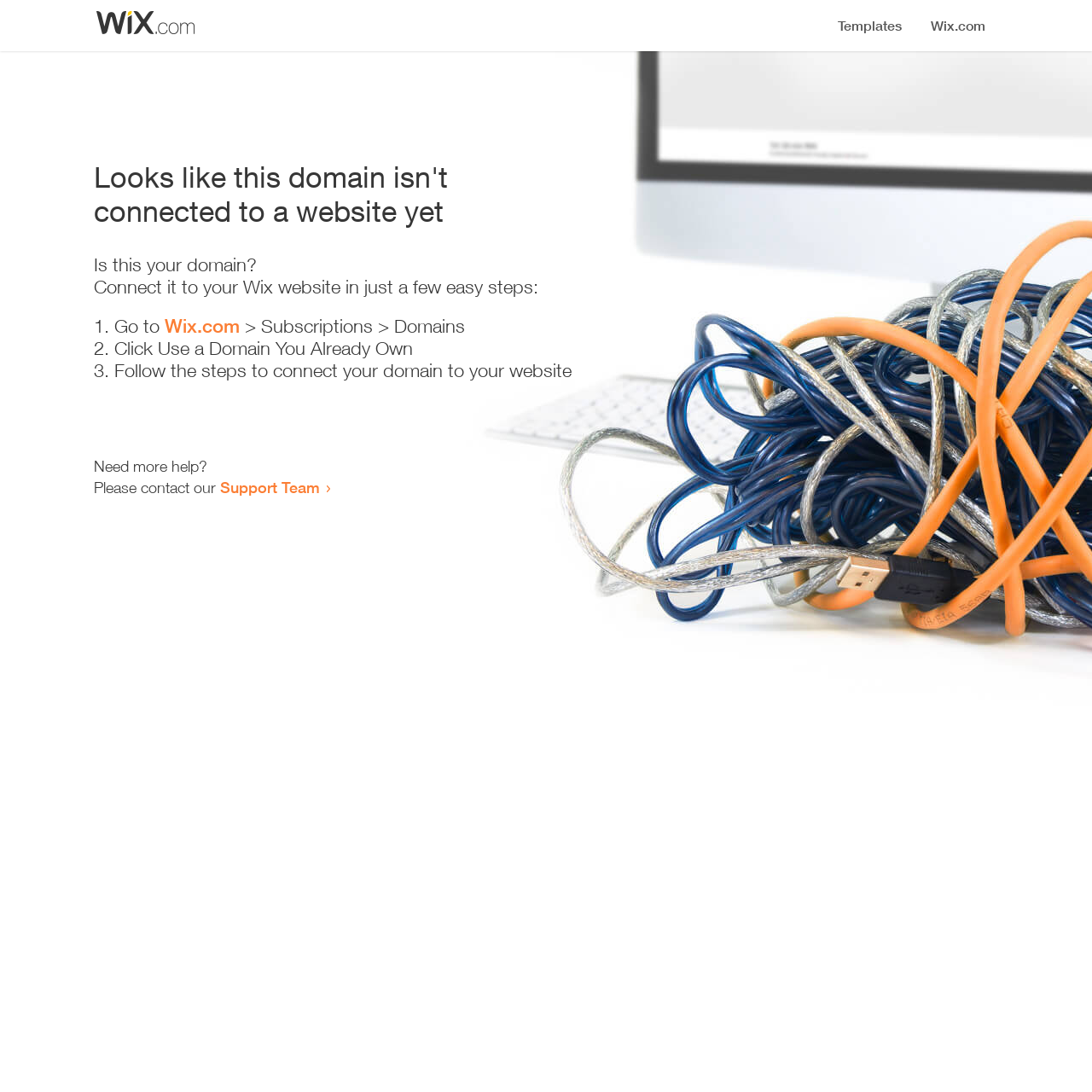Offer a detailed account of what is visible on the webpage.

The webpage appears to be an error page, indicating that a domain is not connected to a website yet. At the top, there is a small image, likely a logo or icon. Below the image, a prominent heading reads "Looks like this domain isn't connected to a website yet". 

Underneath the heading, a series of instructions are provided to connect the domain to a Wix website. The instructions are divided into three steps, each marked with a numbered list marker (1., 2., and 3.). The first step involves going to Wix.com, followed by navigating to the Subscriptions and Domains section. The second step is to click "Use a Domain You Already Own", and the third step is to follow the instructions to connect the domain to the website.

Below the instructions, there is a message asking if the user needs more help, followed by an invitation to contact the Support Team via a link. The overall layout is simple and easy to follow, with clear headings and concise text guiding the user through the process of connecting their domain to a website.